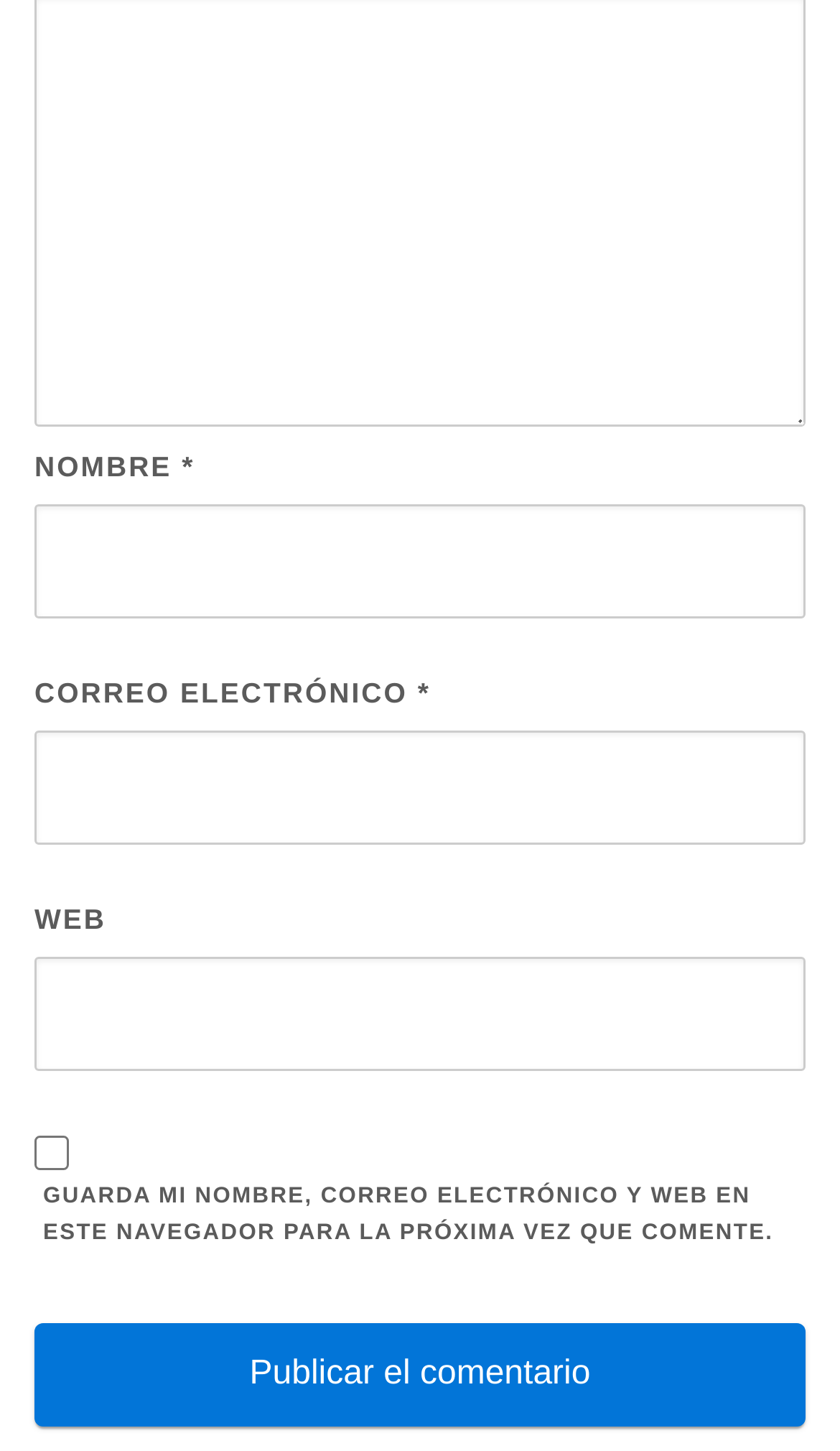Respond to the question below with a single word or phrase: How many textboxes are there in the form?

3